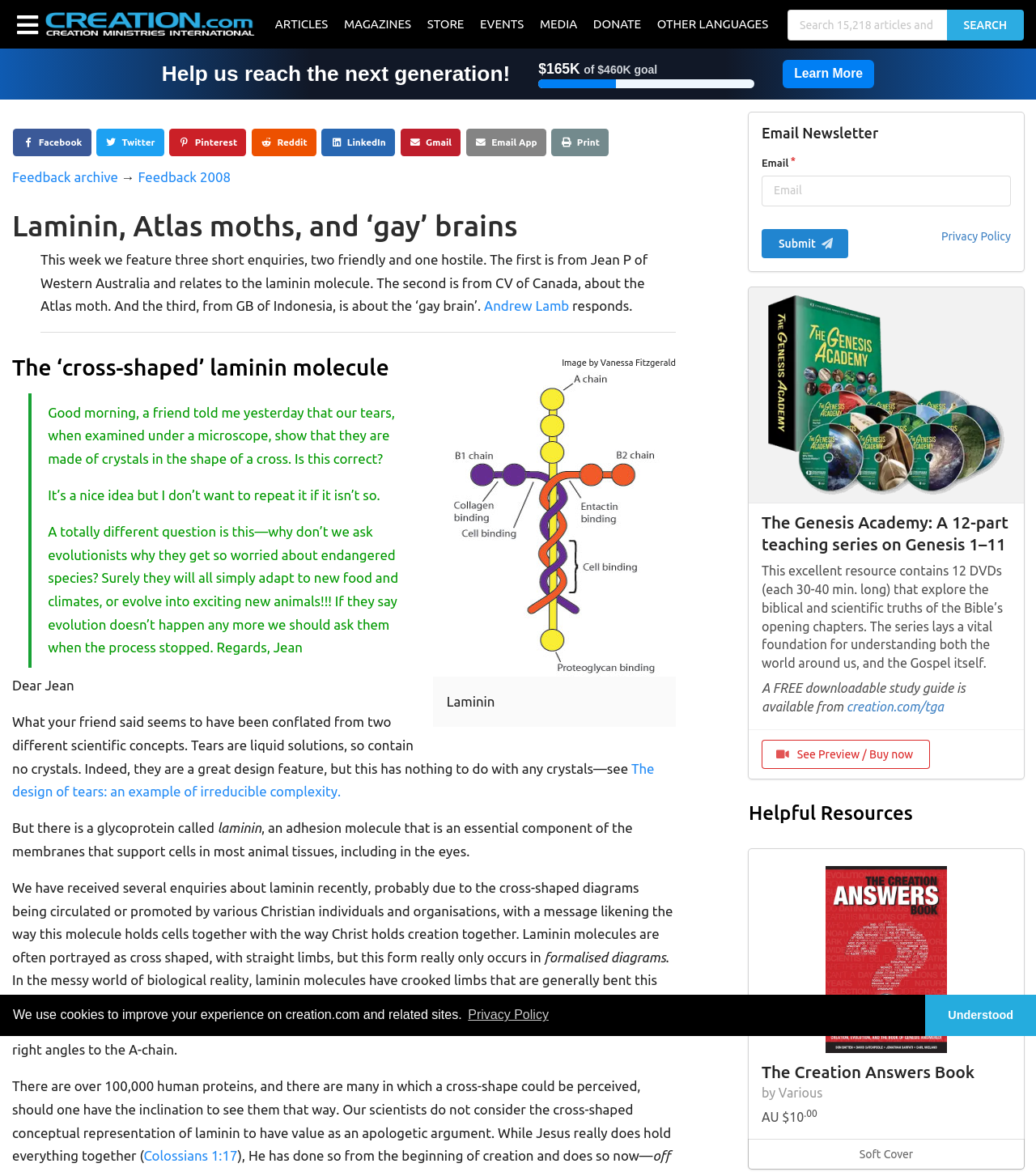Please identify the bounding box coordinates of the element I should click to complete this instruction: 'Search for something'. The coordinates should be given as four float numbers between 0 and 1, like this: [left, top, right, bottom].

[0.76, 0.008, 0.914, 0.035]